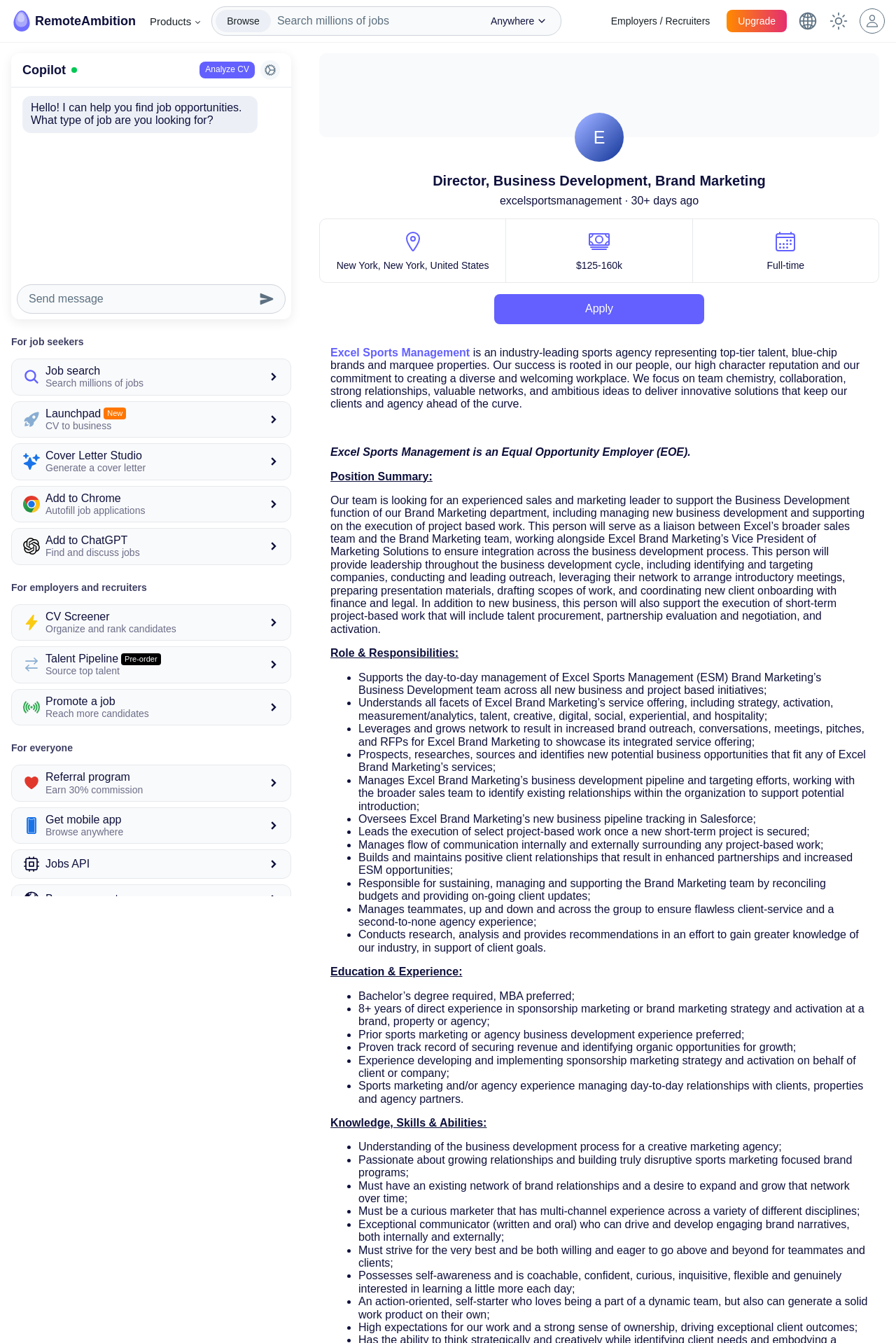What is the type of job?
Using the image, provide a detailed and thorough answer to the question.

I found the type of job by looking at the text element with the text 'Full-time' which is located near the job title and company name.